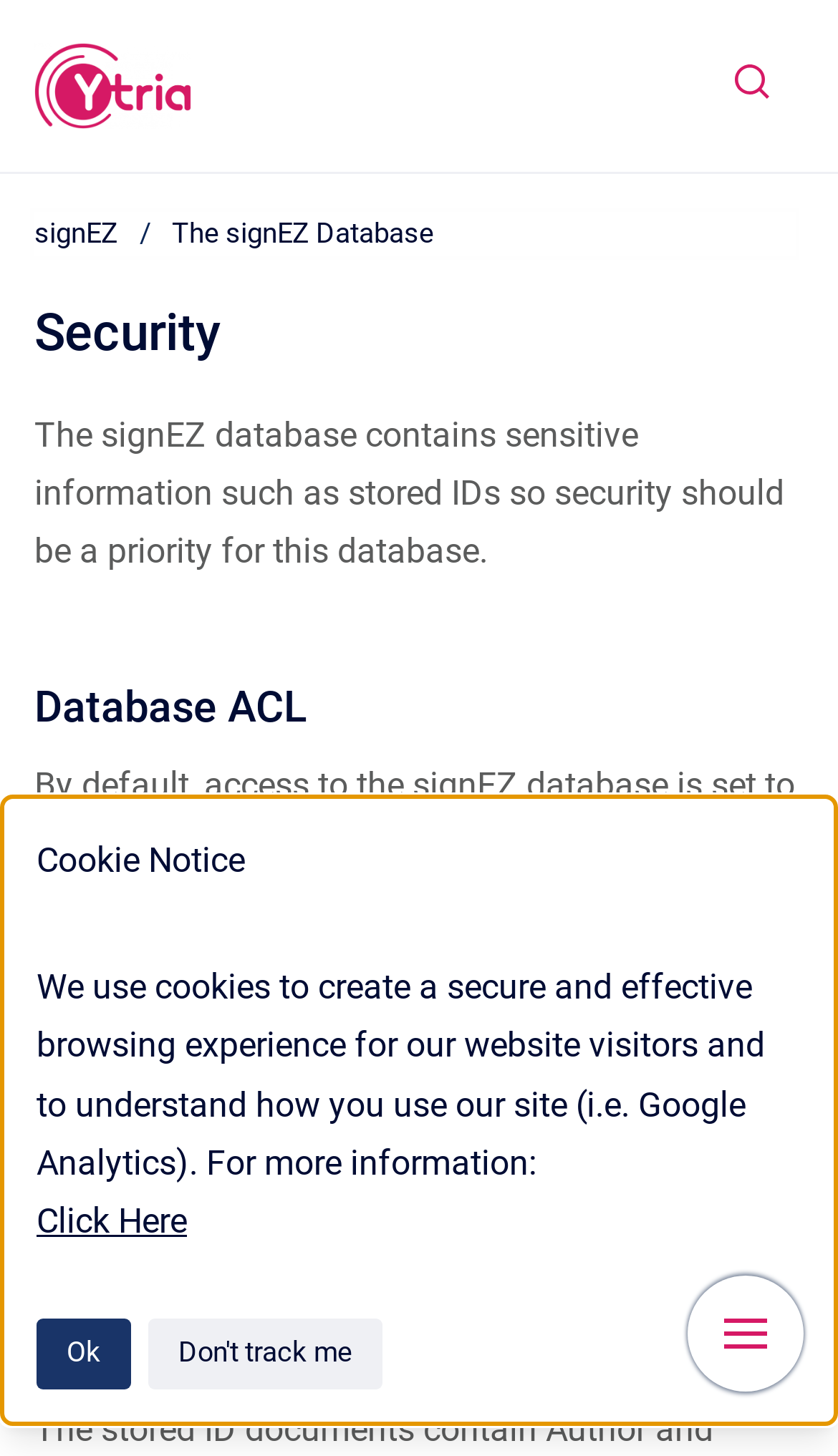Determine the bounding box coordinates for the clickable element to execute this instruction: "sign with another ID". Provide the coordinates as four float numbers between 0 and 1, i.e., [left, top, right, bottom].

[0.108, 0.806, 0.479, 0.834]